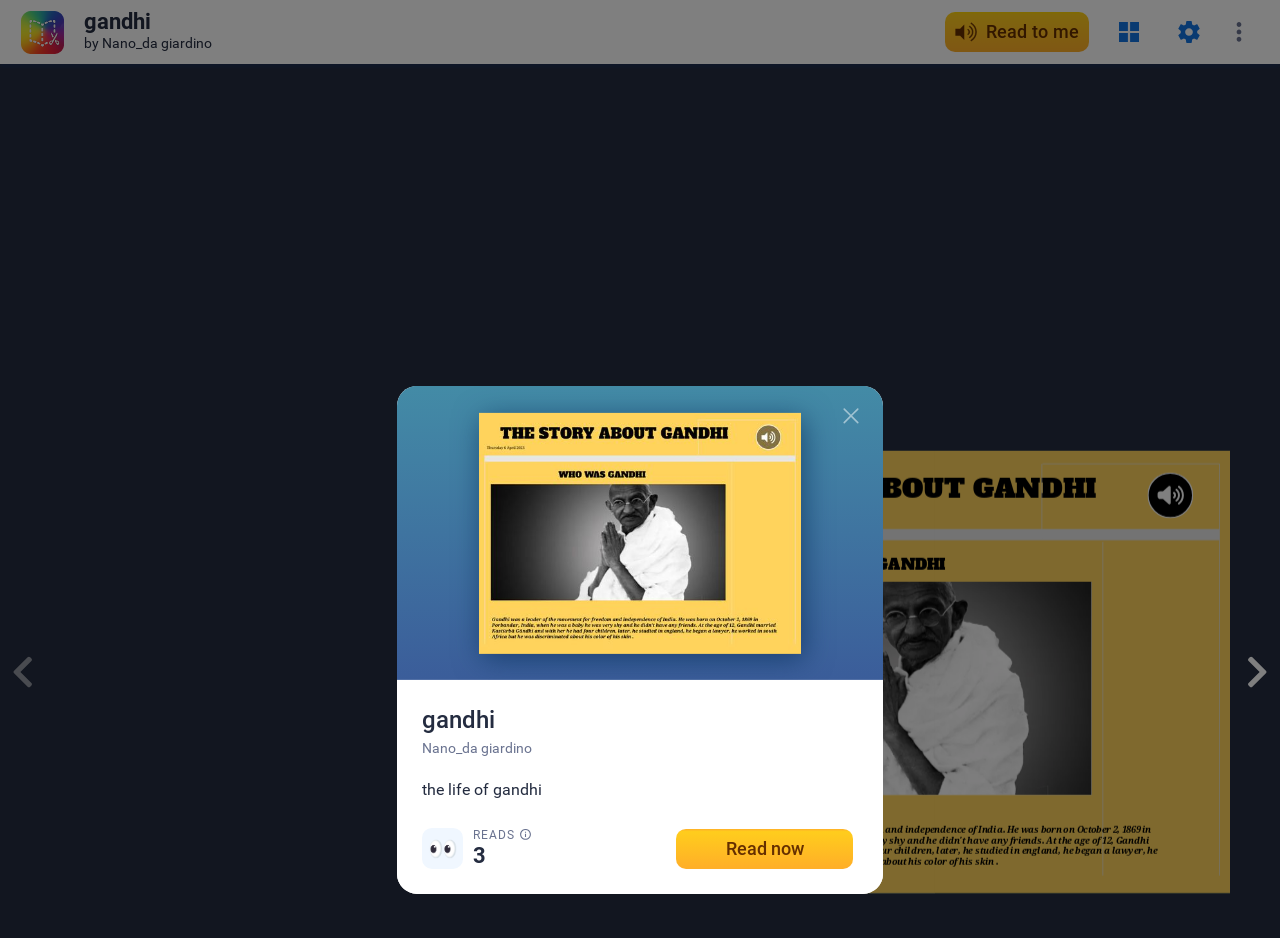Locate the bounding box coordinates of the clickable element to fulfill the following instruction: "Play audio". Provide the coordinates as four float numbers between 0 and 1 in the format [left, top, right, bottom].

[0.896, 0.504, 0.932, 0.553]